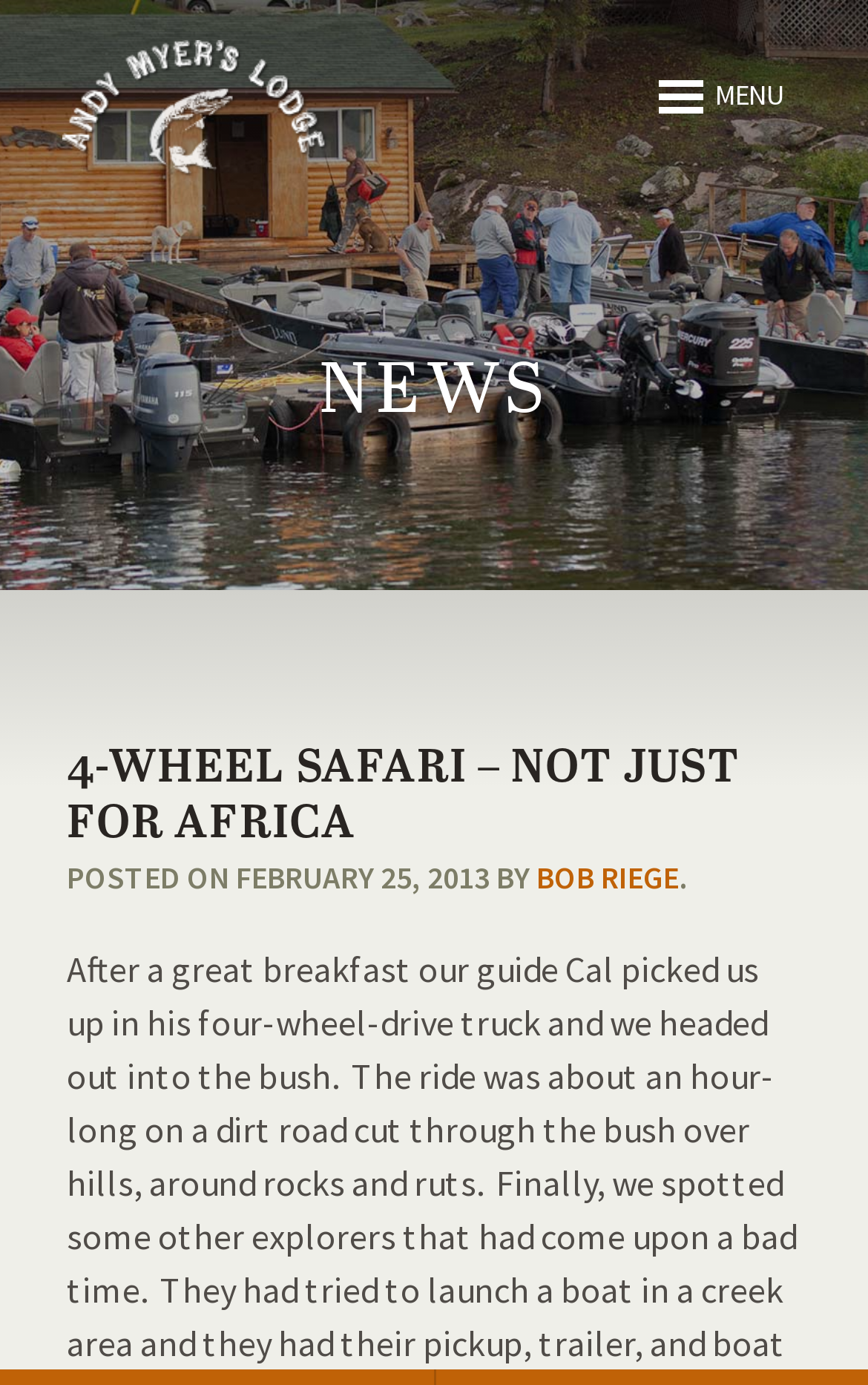Find the bounding box coordinates of the clickable area that will achieve the following instruction: "read 4-wheel safari article".

[0.077, 0.537, 0.853, 0.614]